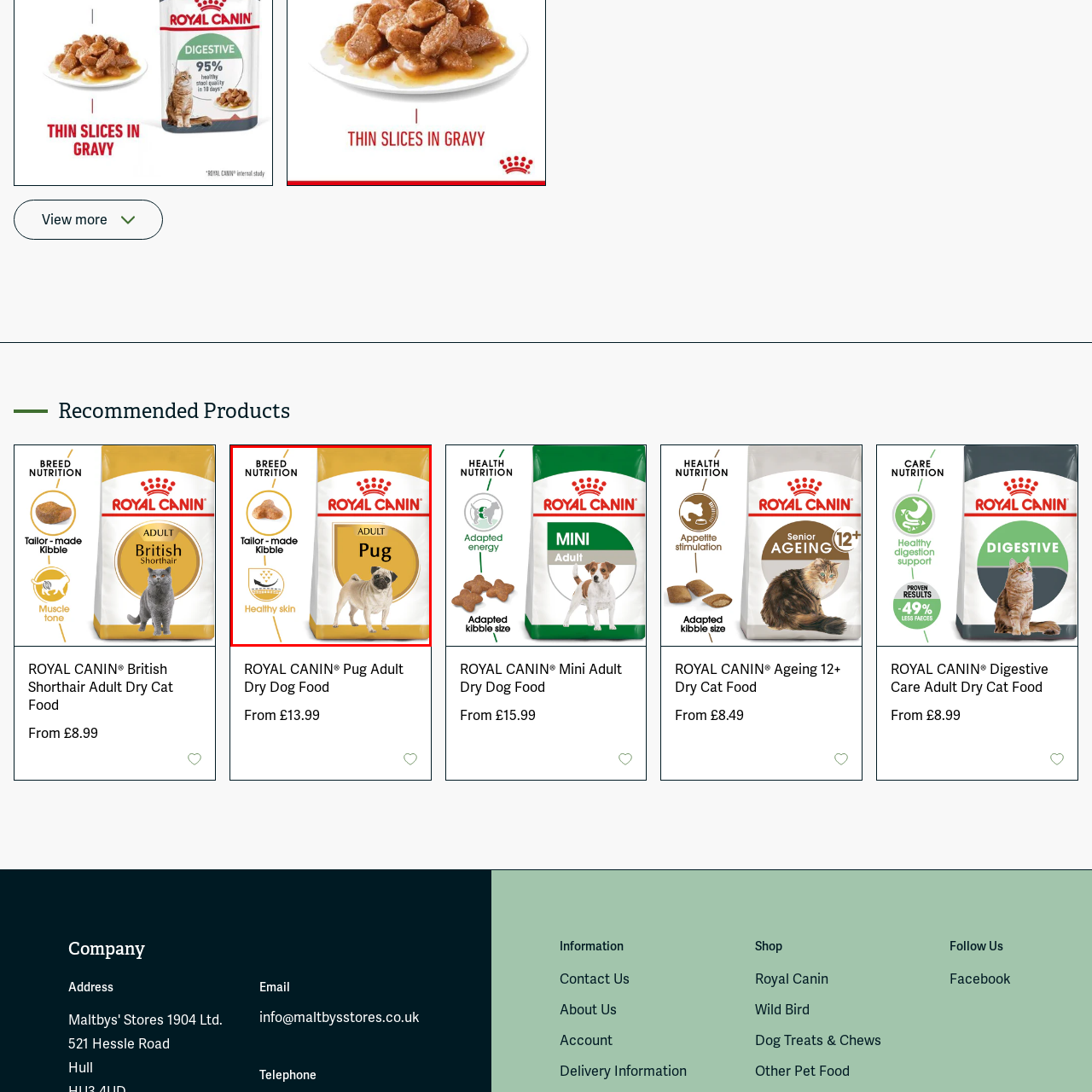Offer an in-depth description of the scene contained in the red rectangle.

The image showcases a bag of **ROYAL CANIN® Pug Adult Dry Dog Food**, specifically formulated for the nutritional needs of adult pugs. The packaging prominently features the breed name "Pug" against a vibrant gold and white background, emphasizing its tailored nutrition. 

Key highlights include:
- **Breed-Specific Nutrition**: The product is designed to support the unique health needs of pugs, ensuring optimal digestion and maintenance of a healthy coat.
- **Tailor-Made Kibble**: The kibble is shaped specifically for pugs, promoting healthy eating habits.
- **Health Benefits**: The label also points out benefits for healthy skin, underlining a commitment to the well-being of the pet.

Overall, this product aims to provide high-quality, breed-specific nutrition that caters to the distinct requirements of adult pugs.